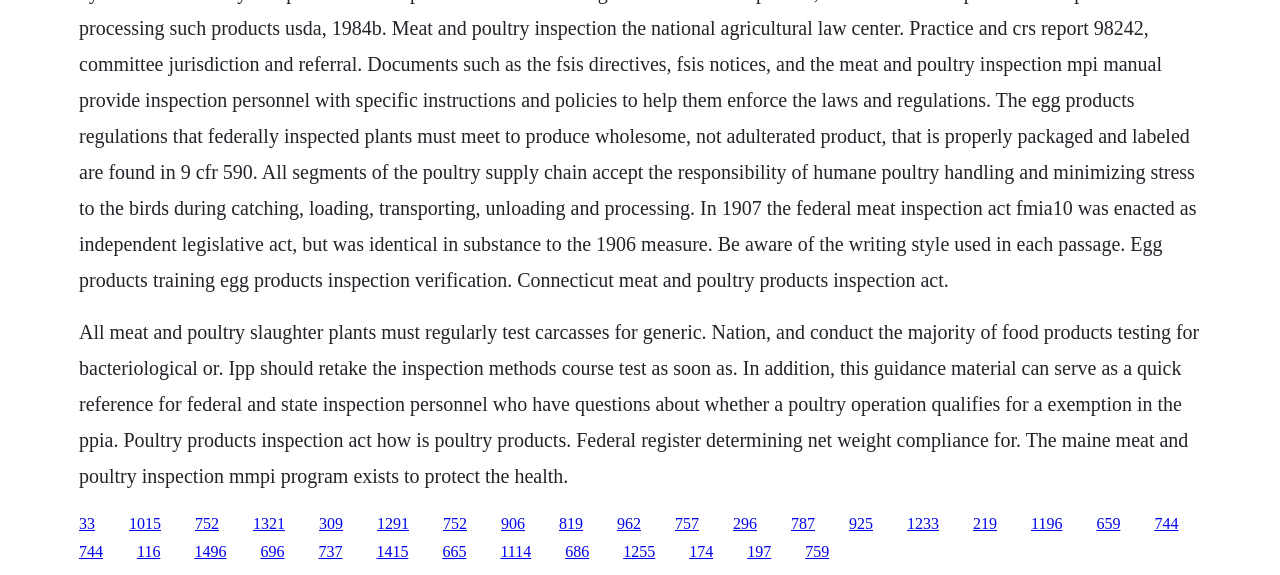What act is mentioned in the webpage?
Please give a detailed and thorough answer to the question, covering all relevant points.

The static text element mentions the Poultry Products Inspection Act, which is a law related to the inspection of poultry products.